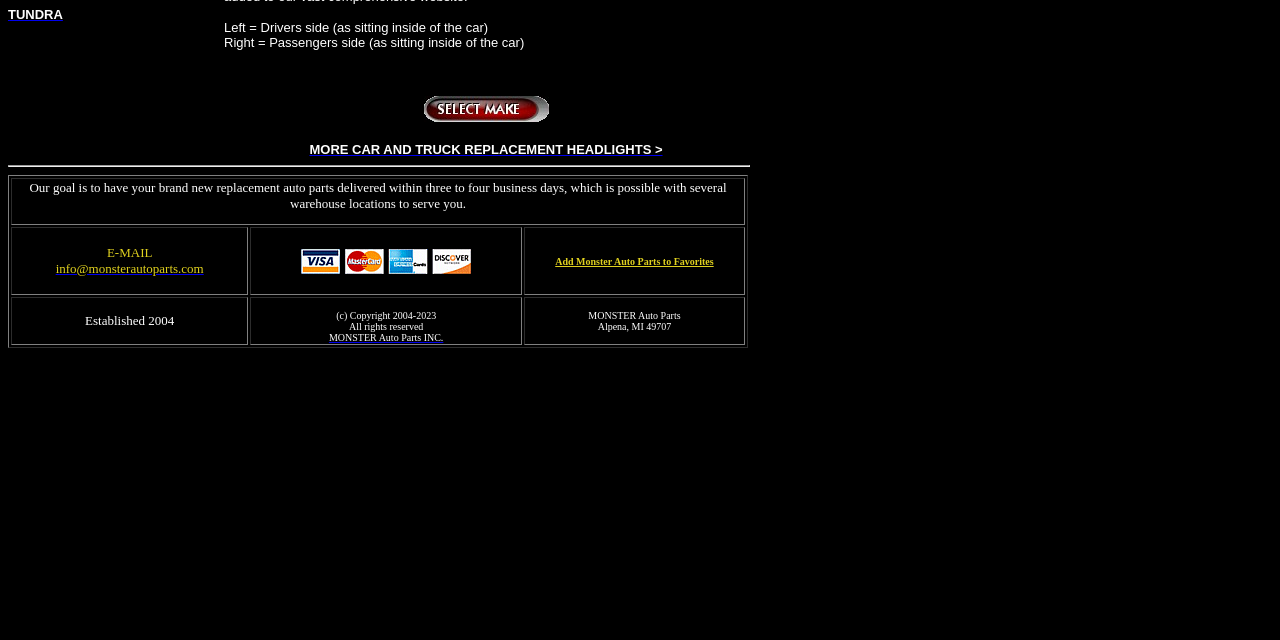Using the provided element description: "info@monsterautoparts.com", determine the bounding box coordinates of the corresponding UI element in the screenshot.

[0.043, 0.405, 0.159, 0.431]